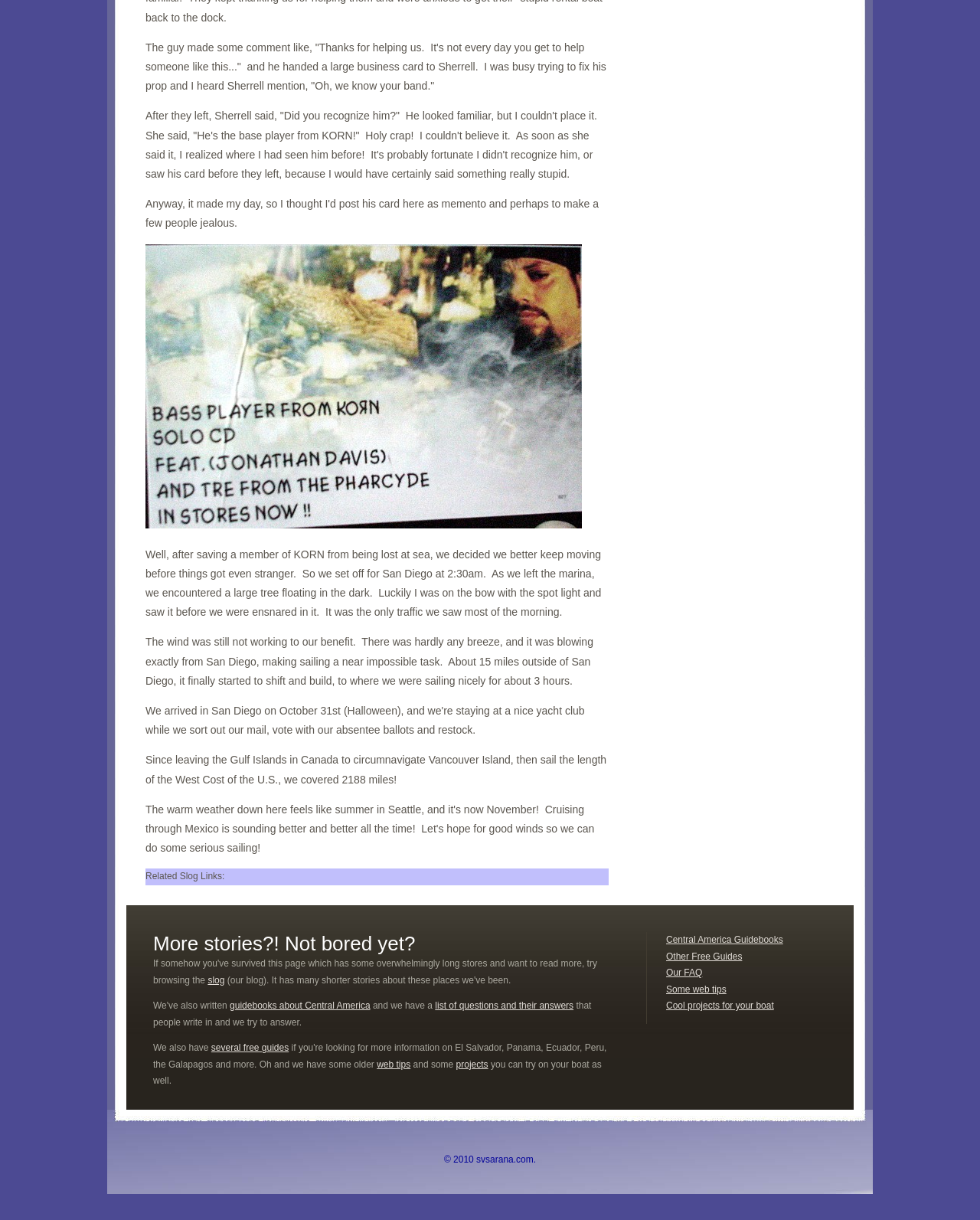Could you determine the bounding box coordinates of the clickable element to complete the instruction: "Explore the projects for your boat"? Provide the coordinates as four float numbers between 0 and 1, i.e., [left, top, right, bottom].

[0.465, 0.868, 0.498, 0.877]